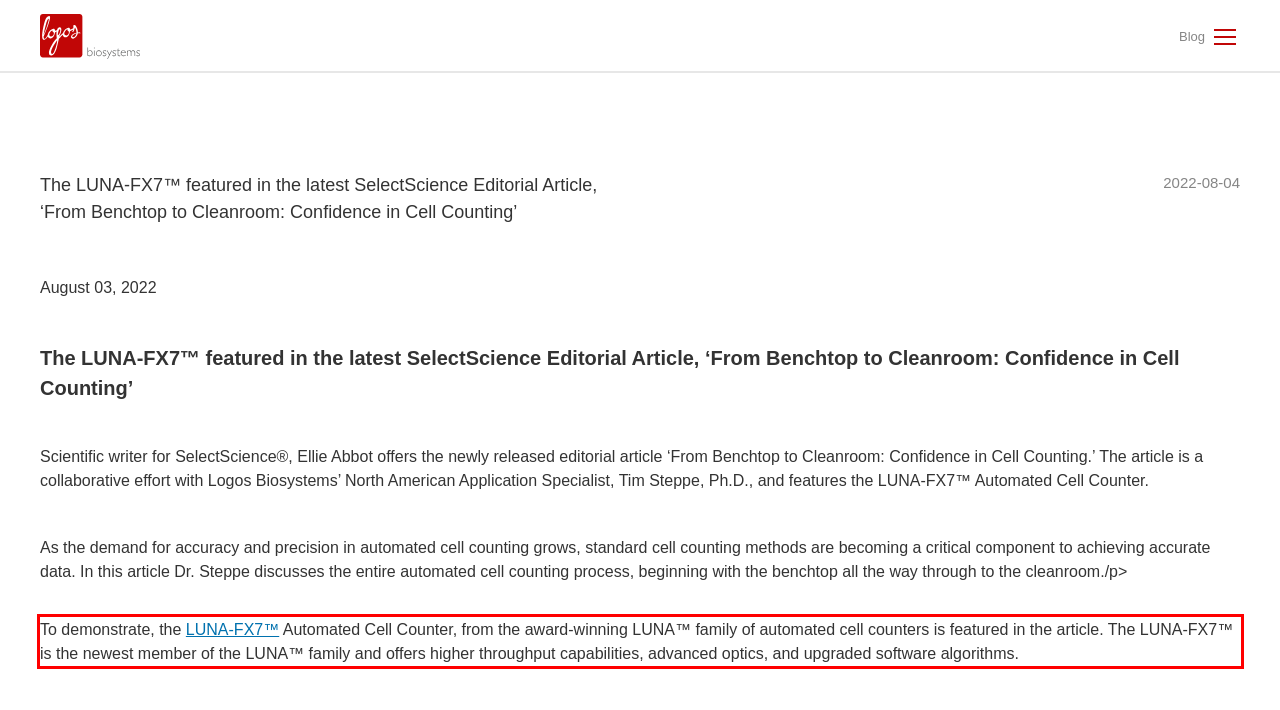Given a screenshot of a webpage containing a red bounding box, perform OCR on the text within this red bounding box and provide the text content.

To demonstrate, the LUNA-FX7™ Automated Cell Counter, from the award-winning LUNA™ family of automated cell counters is featured in the article. The LUNA-FX7™ is the newest member of the LUNA™ family and offers higher throughput capabilities, advanced optics, and upgraded software algorithms.